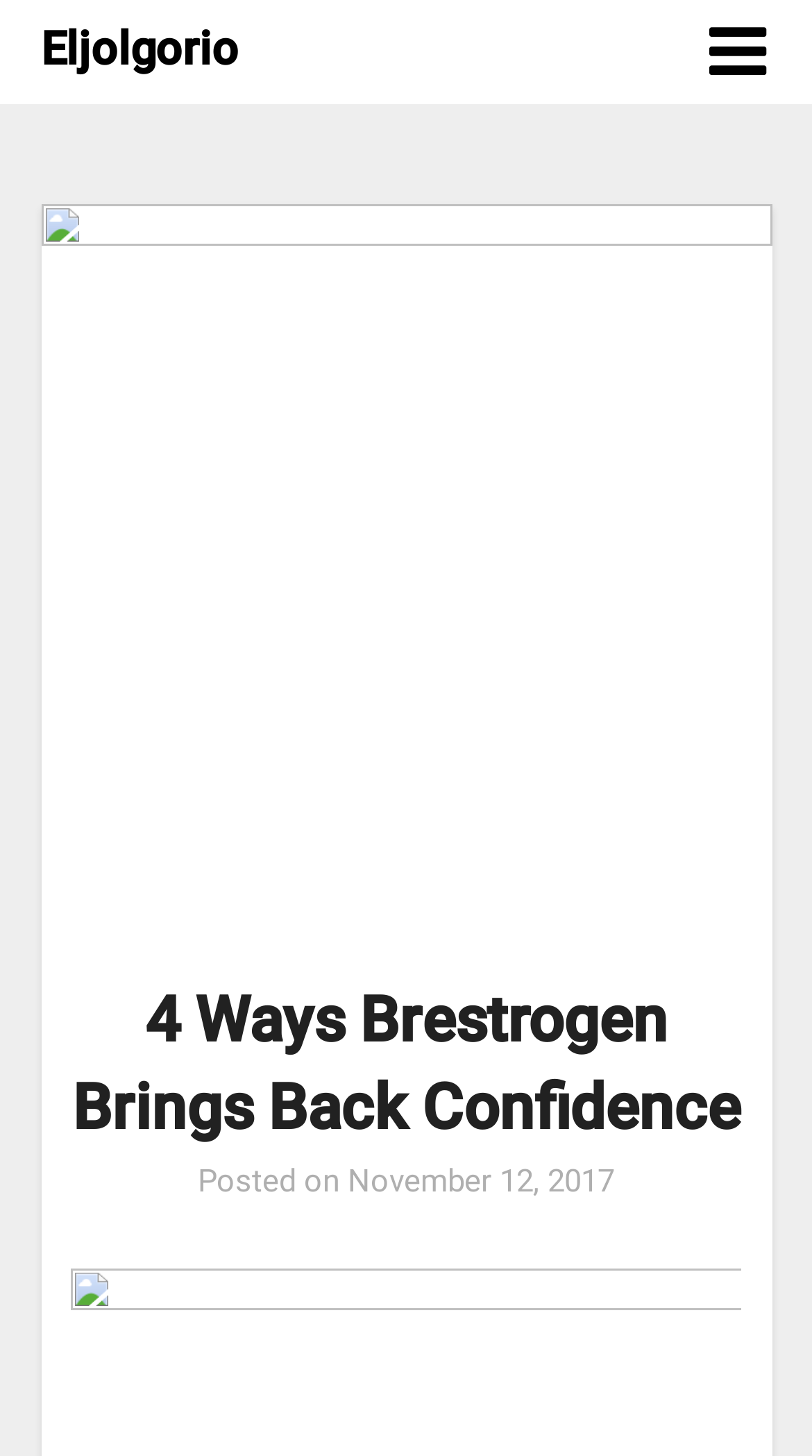Based on the image, provide a detailed response to the question:
How many child elements does the HeaderAsNonLandmark element have?

I counted the child elements of the HeaderAsNonLandmark element by looking at its children, which are the heading element, the StaticText element, and the link element, totaling 3 child elements.